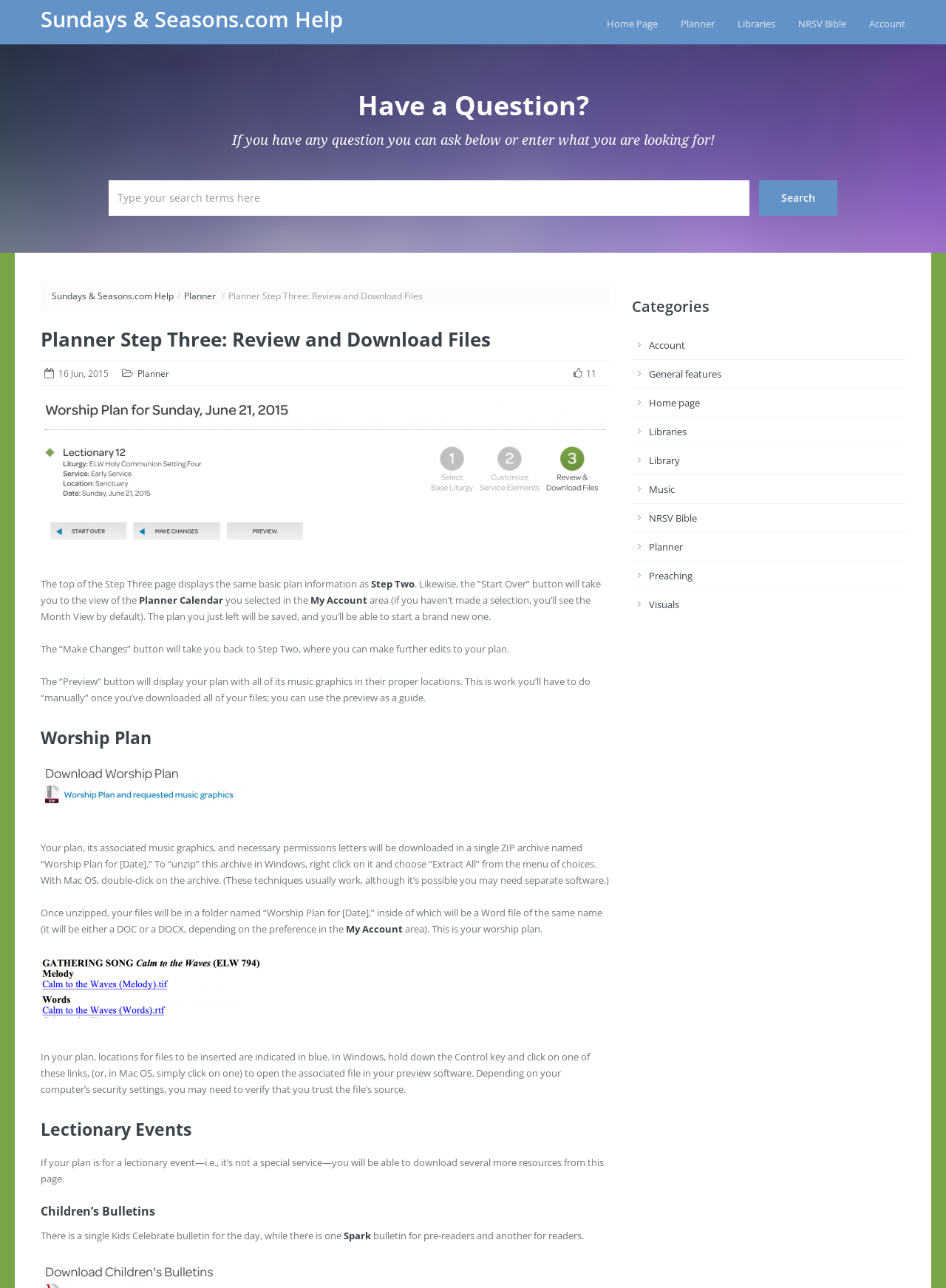What is the purpose of the 'Make Changes' button?
Based on the image, please offer an in-depth response to the question.

The 'Make Changes' button is used to go back to Step Two, where the user can make further edits to their plan. This is stated in the text 'The “Make Changes” button will take you back to Step Two, where you can make further edits to your plan.' on the webpage.